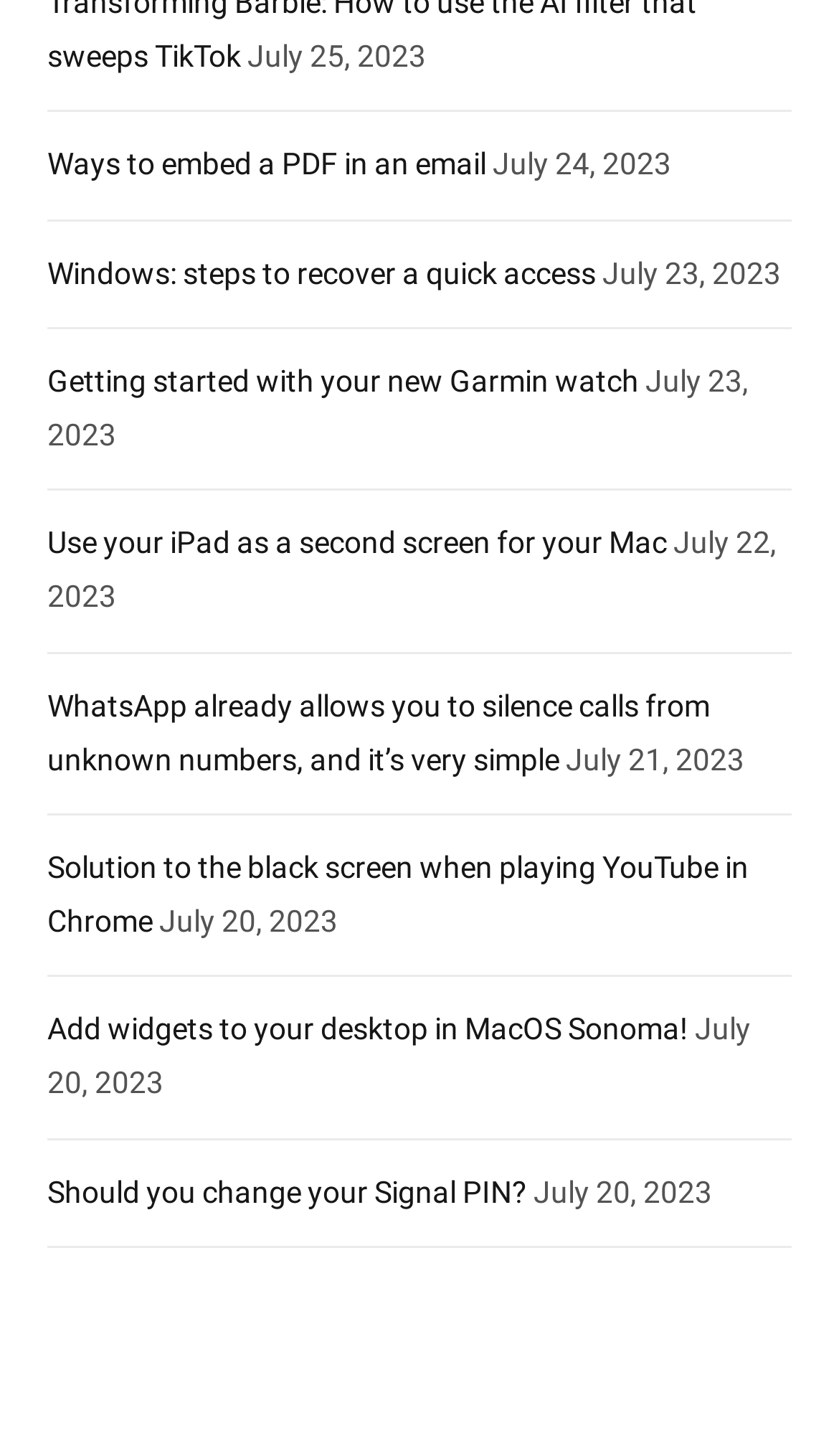Highlight the bounding box coordinates of the region I should click on to meet the following instruction: "Use an iPad as a second screen for a Mac".

[0.056, 0.361, 0.795, 0.384]